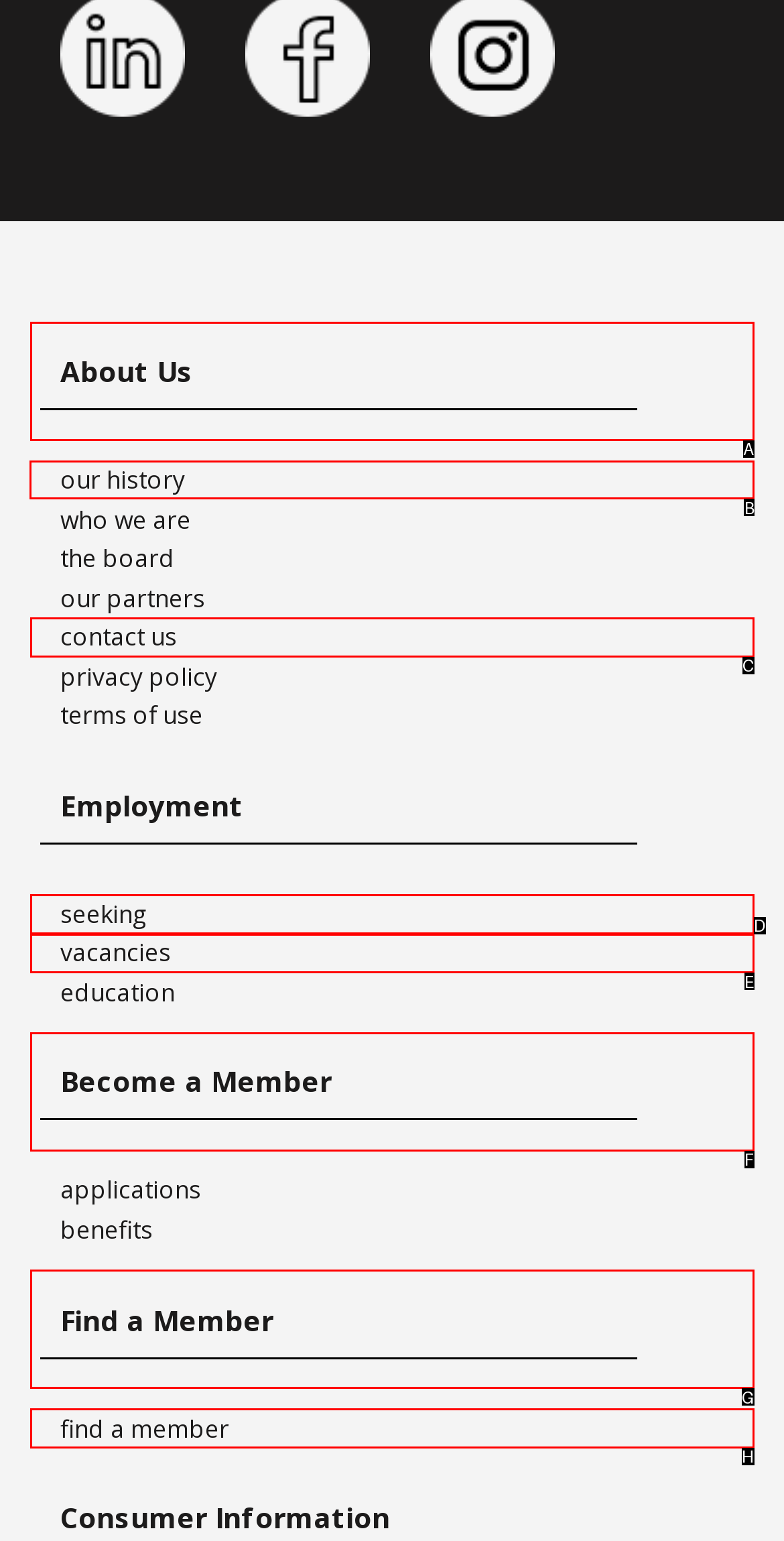Select the letter of the UI element that matches this task: Learn about the company's history
Provide the answer as the letter of the correct choice.

B